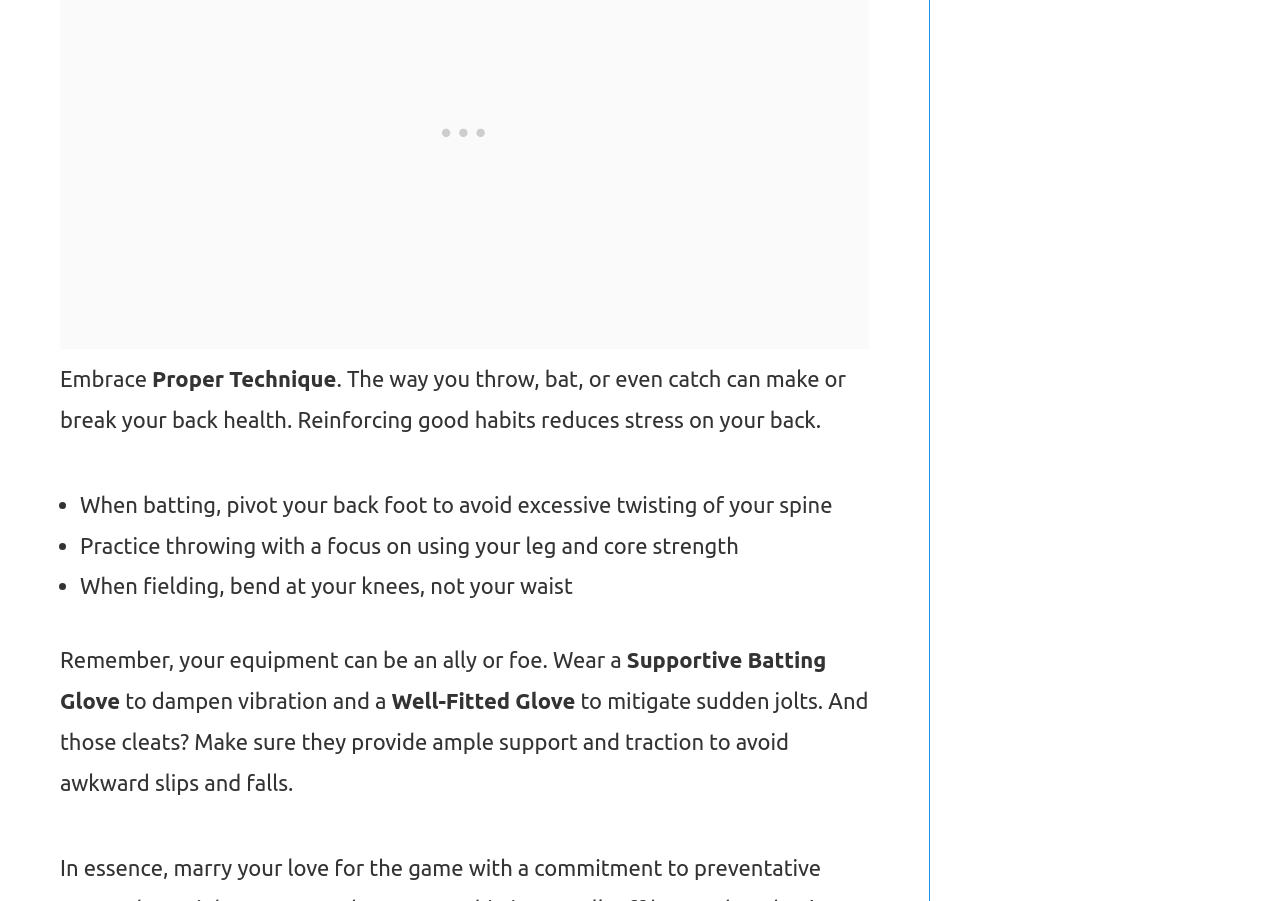Please identify the coordinates of the bounding box for the clickable region that will accomplish this instruction: "Learn about supportive batting glove".

[0.047, 0.718, 0.646, 0.791]